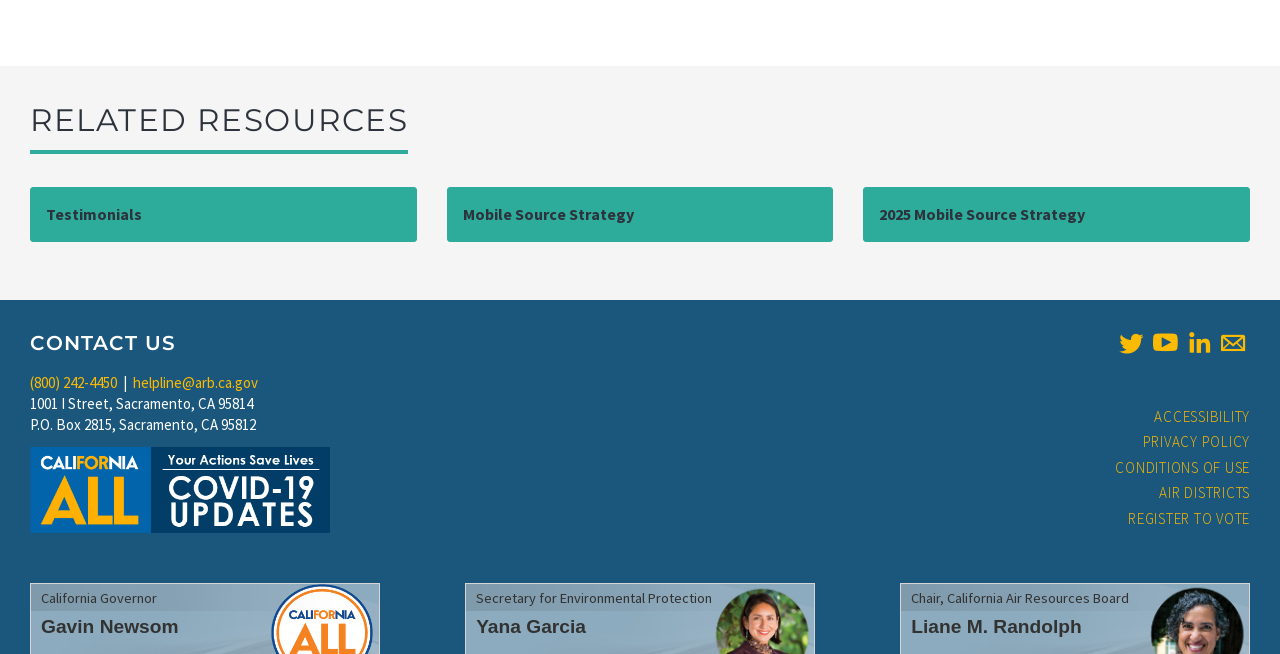Pinpoint the bounding box coordinates of the element you need to click to execute the following instruction: "Email helpline@arb.ca.gov". The bounding box should be represented by four float numbers between 0 and 1, in the format [left, top, right, bottom].

[0.104, 0.57, 0.202, 0.599]